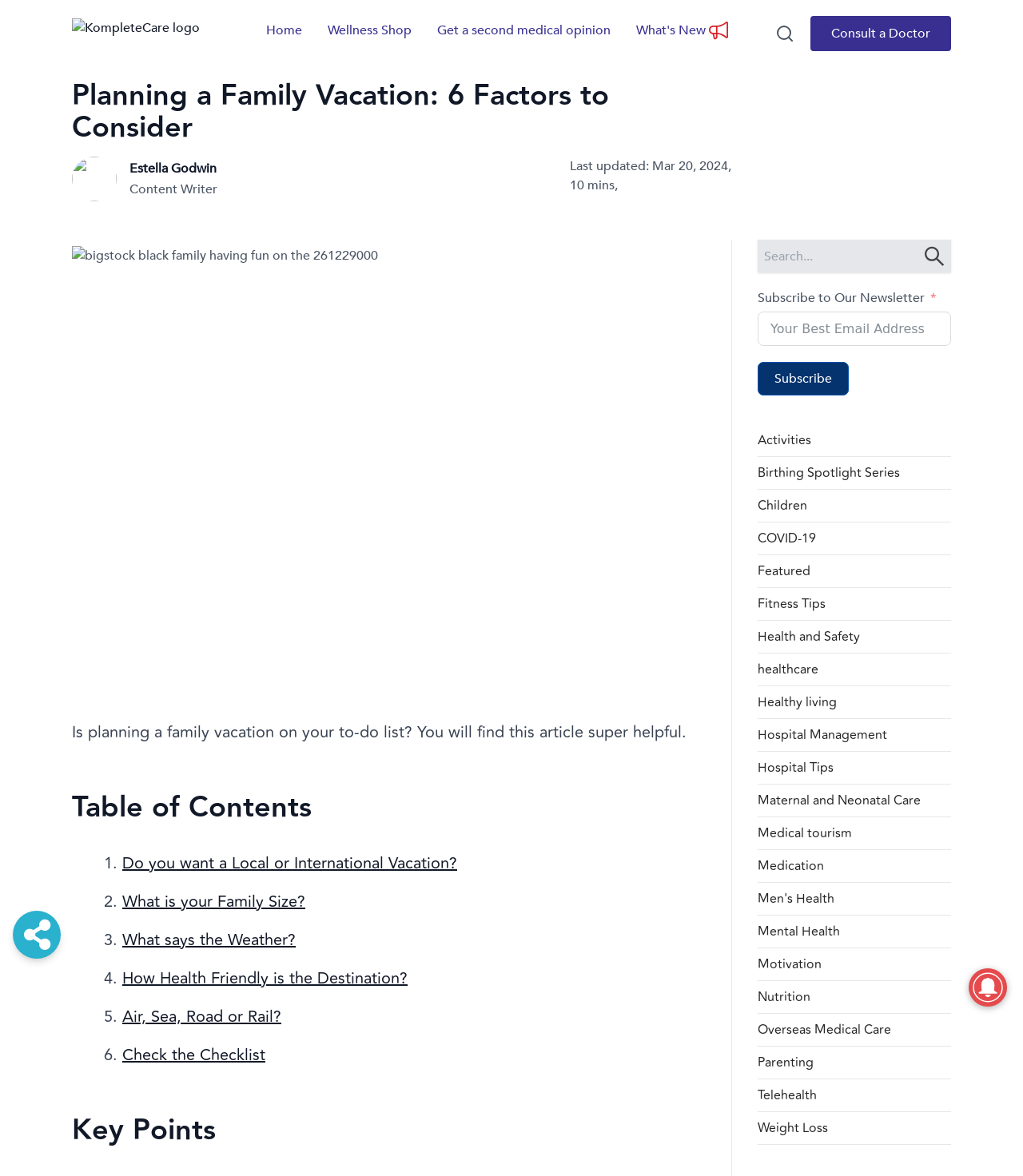Generate the main heading text from the webpage.

Planning a Family Vacation: 6 Factors to Consider